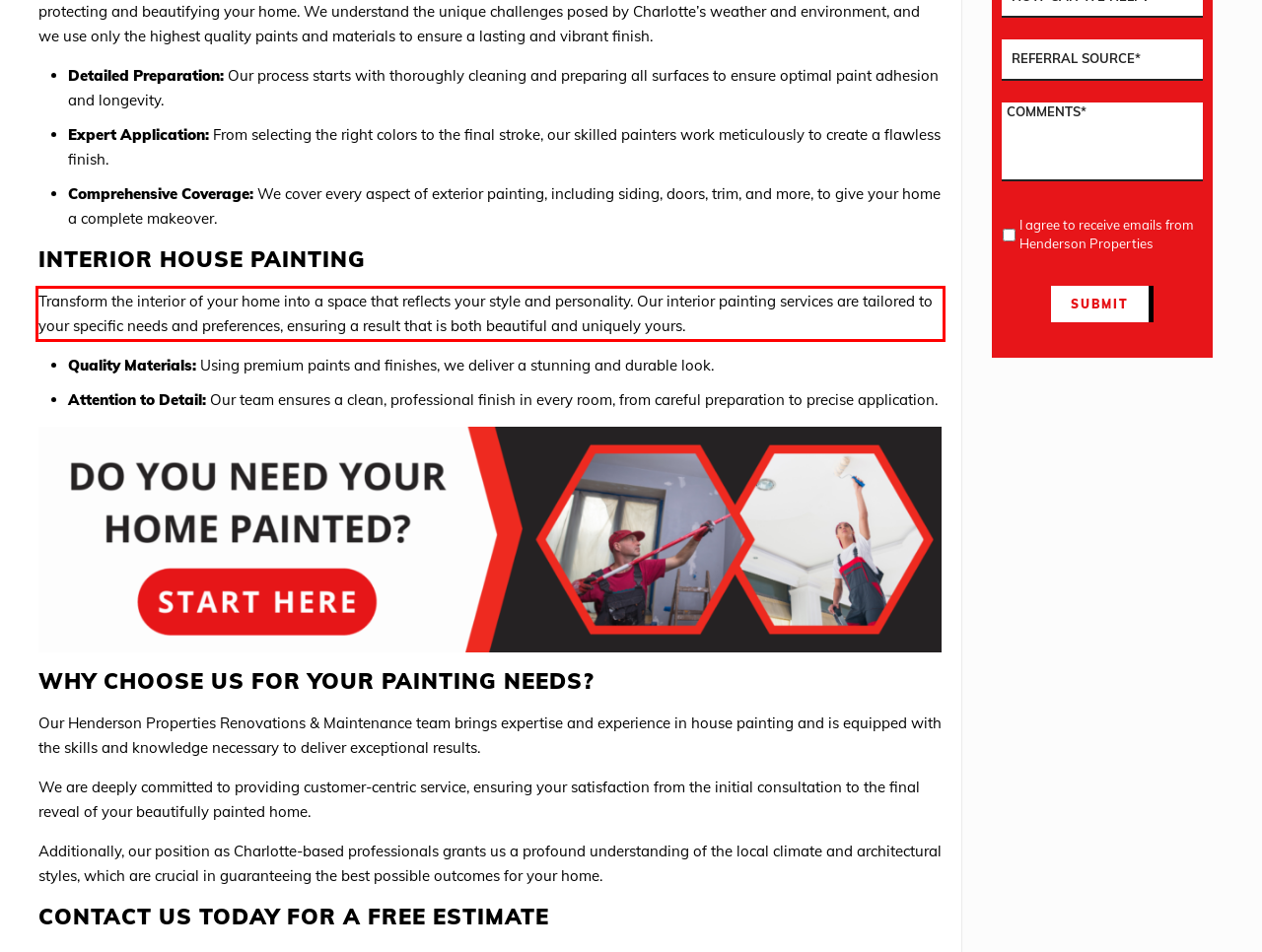With the given screenshot of a webpage, locate the red rectangle bounding box and extract the text content using OCR.

Transform the interior of your home into a space that reflects your style and personality. Our interior painting services are tailored to your specific needs and preferences, ensuring a result that is both beautiful and uniquely yours.